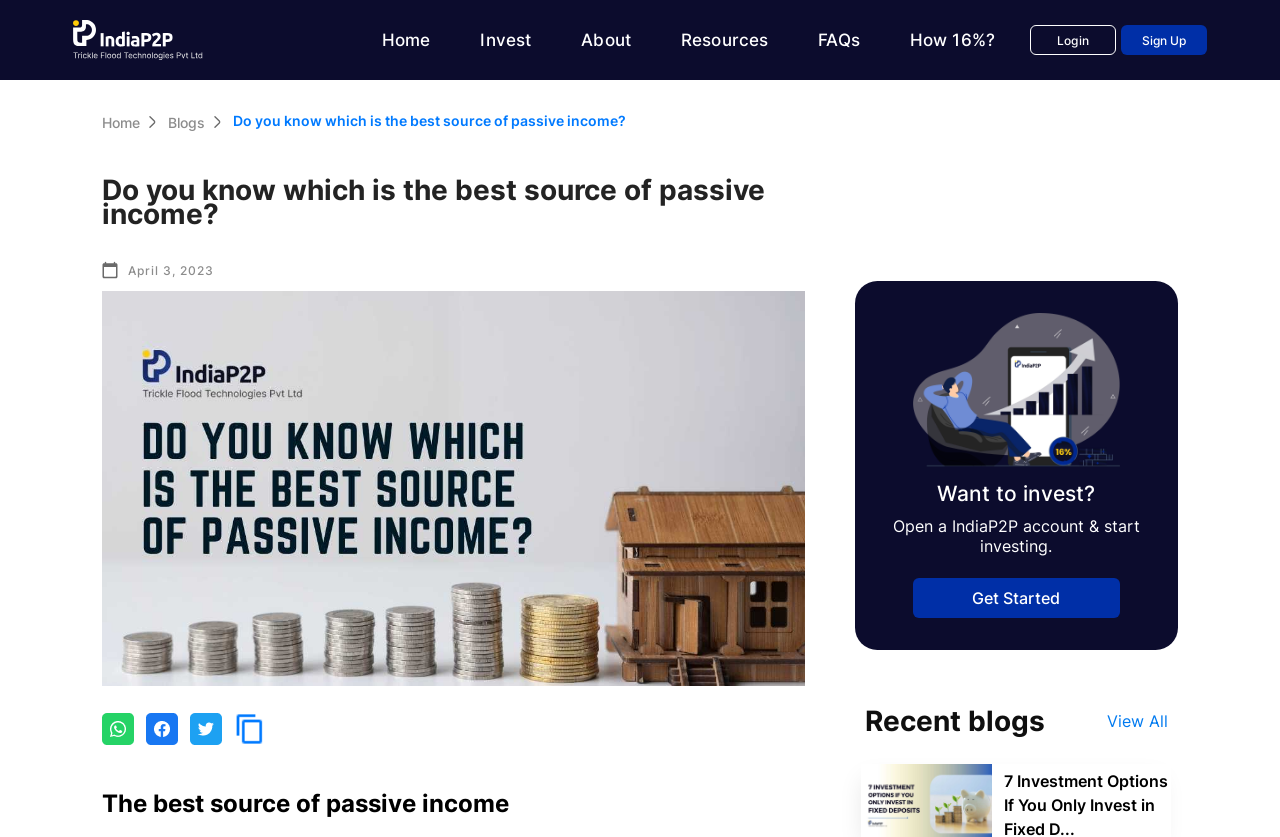Provide an in-depth description of the elements and layout of the webpage.

The webpage appears to be a financial investment platform, specifically focused on passive income. At the top left corner, there is a website logo and a link to the homepage. Next to it, there are navigation links to different sections of the website, including "Home", "Invest", "About", "Resources", "FAQs", and "How 16%?".

Below the navigation links, there is a breadcrumb navigation section, which shows the current page's location in the website's hierarchy. It starts with "Home" and then leads to "Blogs", with an arrow icon in between.

The main content of the page is divided into several sections. The first section has a heading that asks "Do you know which is the best source of passive income?" and is accompanied by a calendar icon and a date "April 3, 2023". Below this, there is a large image that takes up most of the width of the page.

The next section has a heading that reads "The best source of passive income" and is followed by a call-to-action section. This section has an image on the right side and text on the left side, encouraging users to open an account and start investing. There is a "Get Started" button below this section.

Finally, there is a section titled "Recent blogs" with a "View All" link at the bottom right corner.